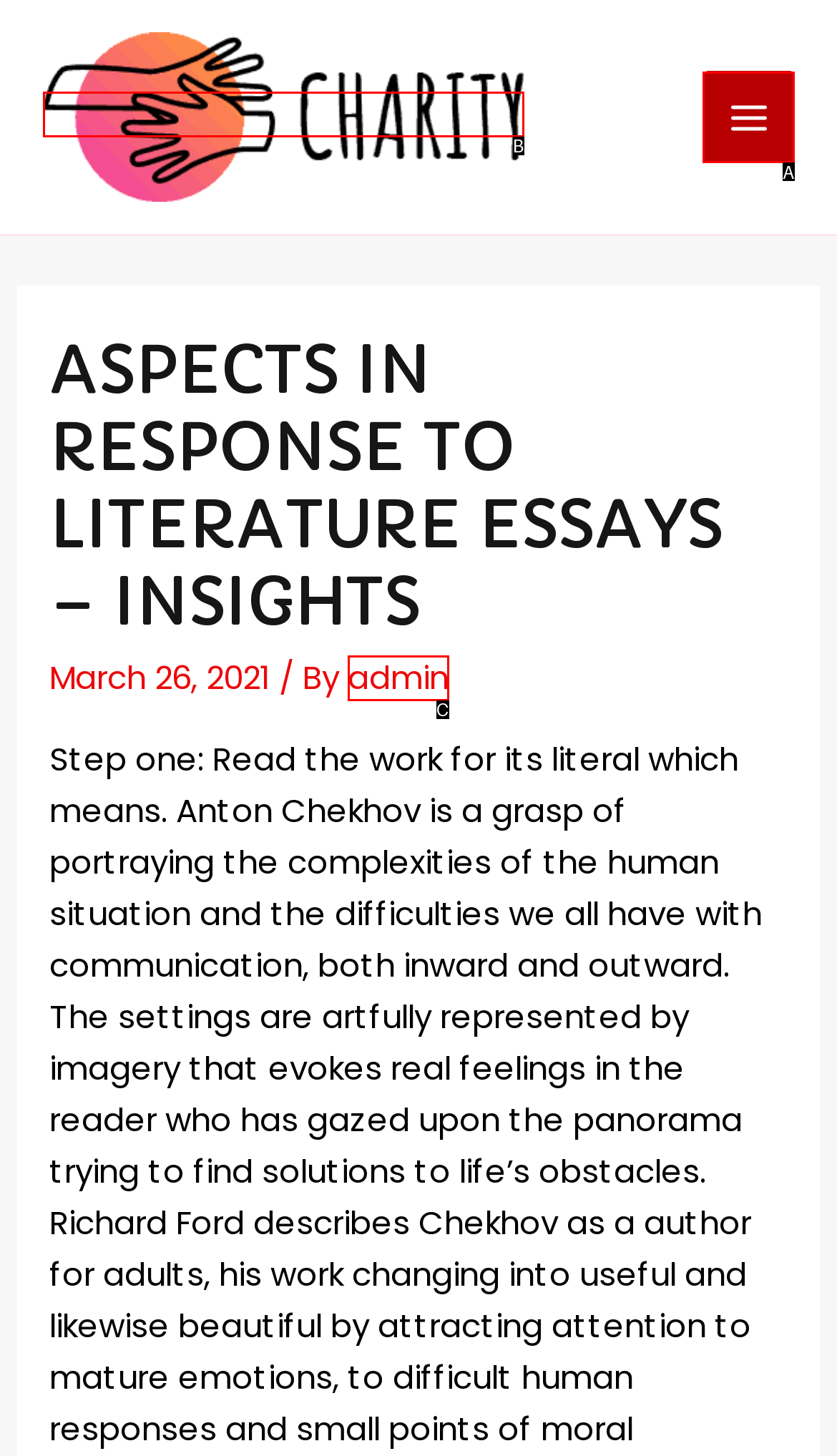Based on the element description: alt="HPWS", choose the best matching option. Provide the letter of the option directly.

B